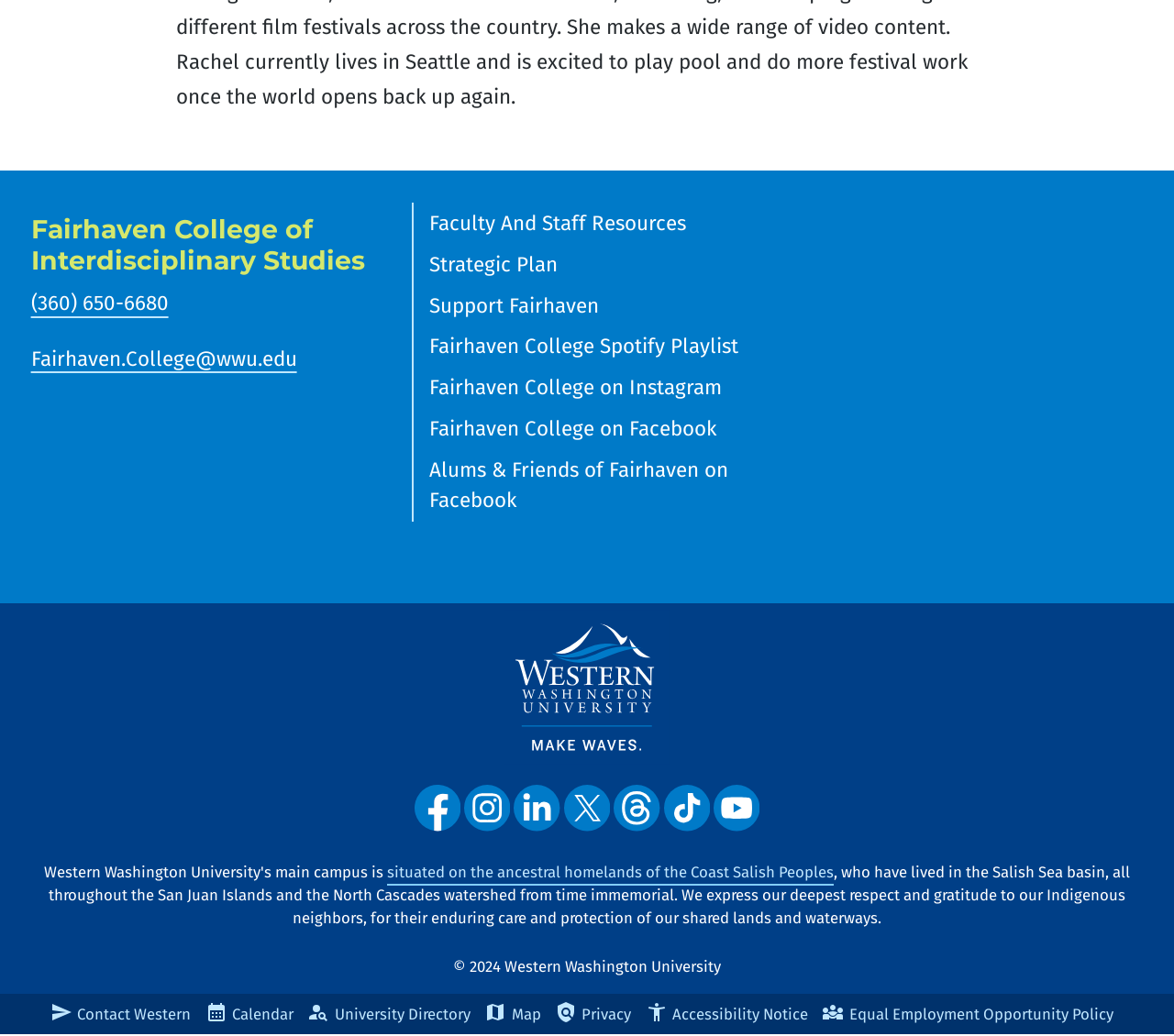Identify the bounding box coordinates of the part that should be clicked to carry out this instruction: "View Western on Facebook".

[0.353, 0.758, 0.392, 0.802]